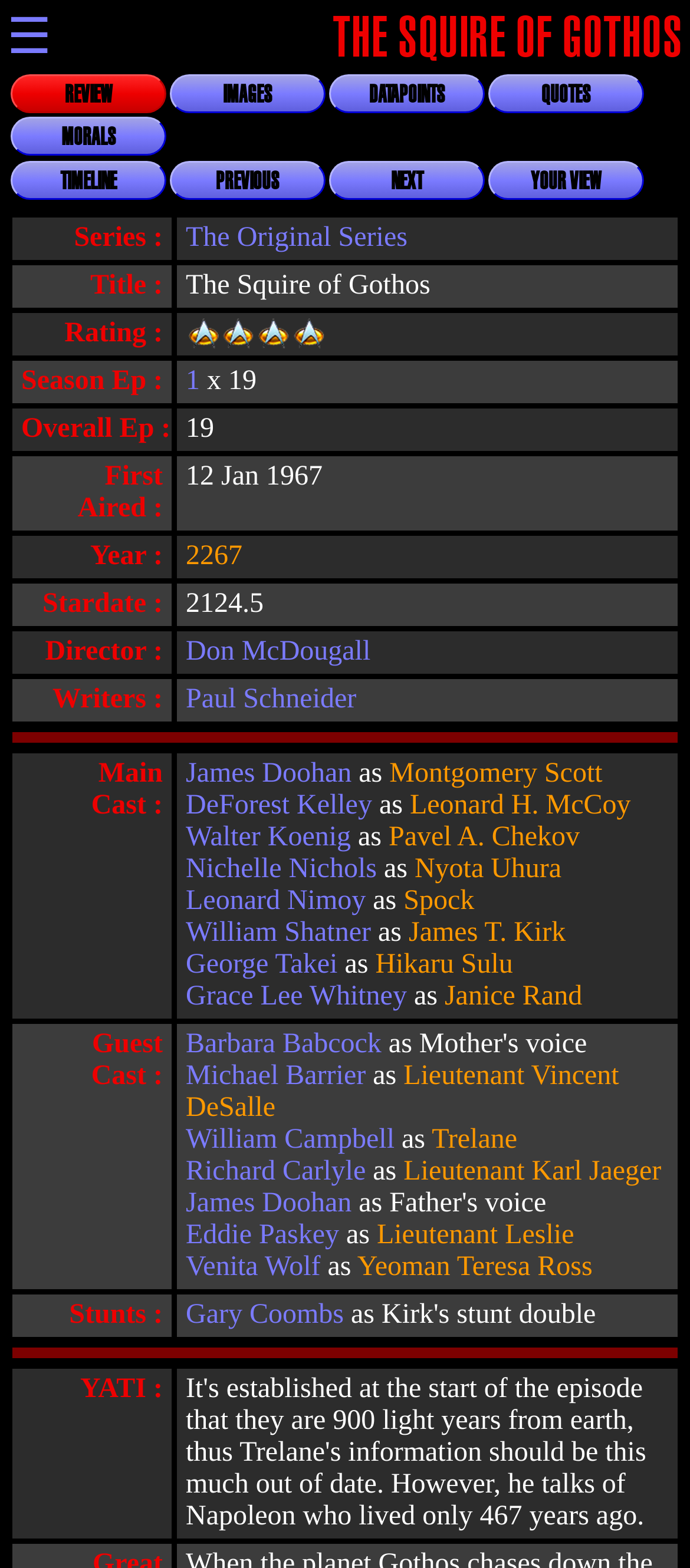Based on the image, please respond to the question with as much detail as possible:
Who is the director of this episode?

I found the director of the episode by looking at the link element with the text 'Don McDougall' at coordinates [0.269, 0.406, 0.537, 0.425], which is next to the 'Director :' static text element at coordinates [0.065, 0.406, 0.236, 0.425].